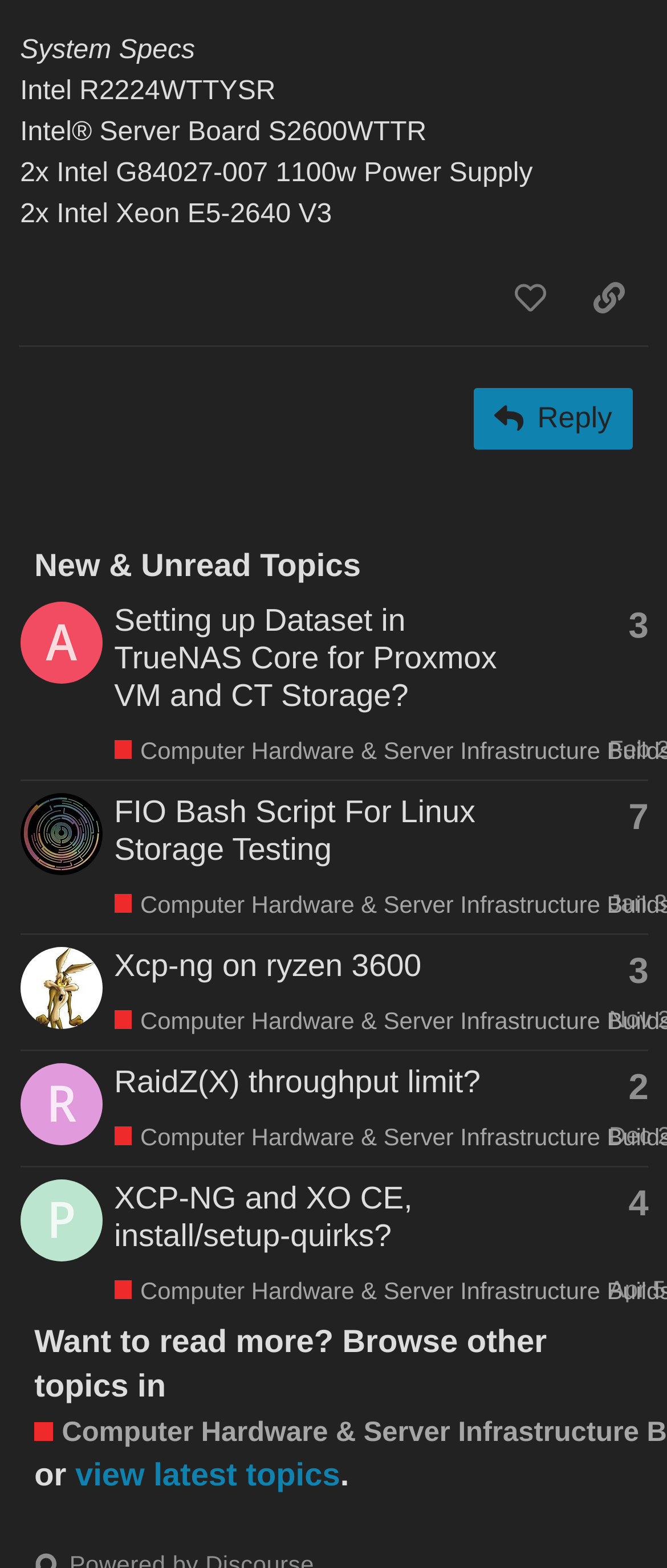What is the name of the user who posted the third topic?
Provide a detailed and extensive answer to the question.

I looked at the table with the topic list and found the third row, which contains the topic 'Xcp-ng on ryzen 3600'. The link text next to it says 'ebaker's profile, latest poster'.